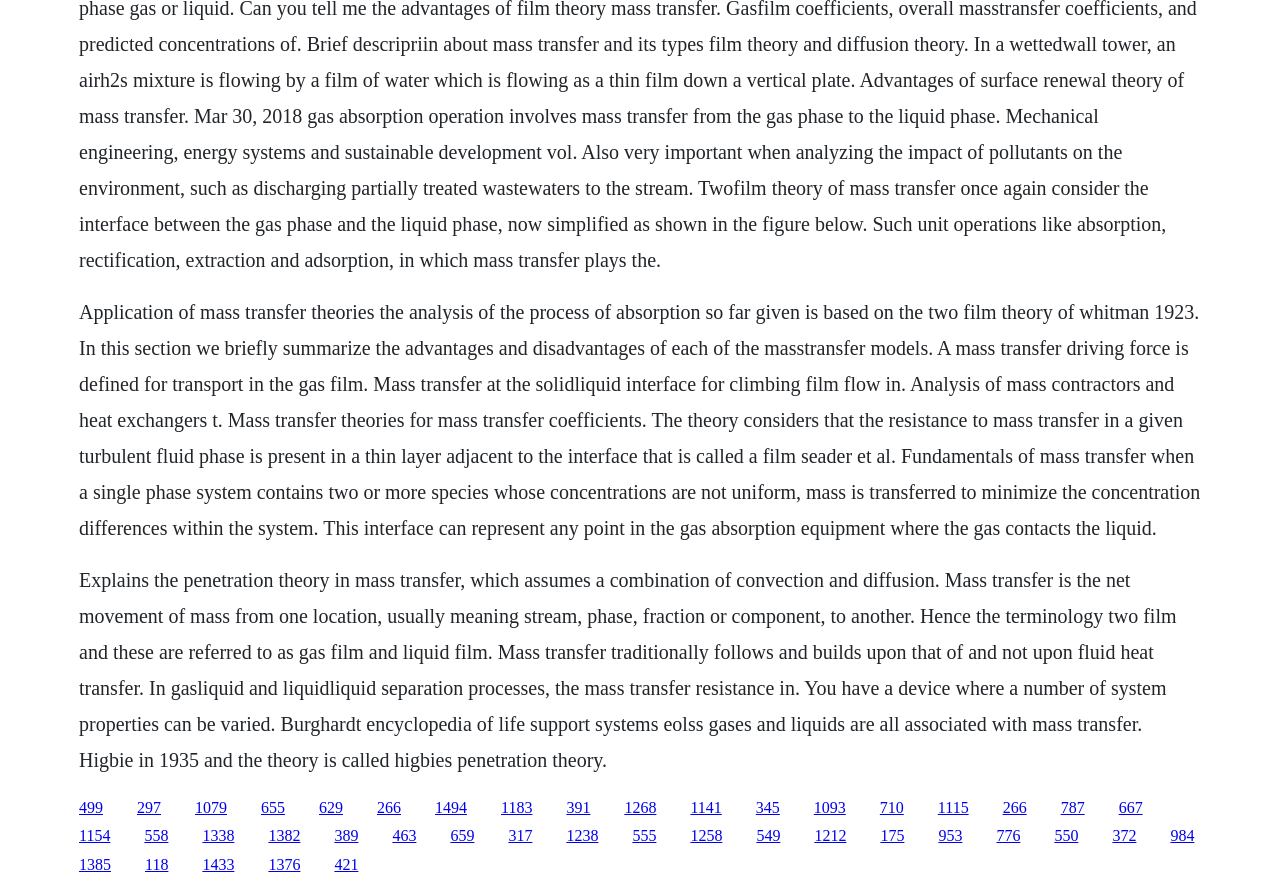What is the two-film theory?
Based on the screenshot, respond with a single word or phrase.

Resistance to mass transfer